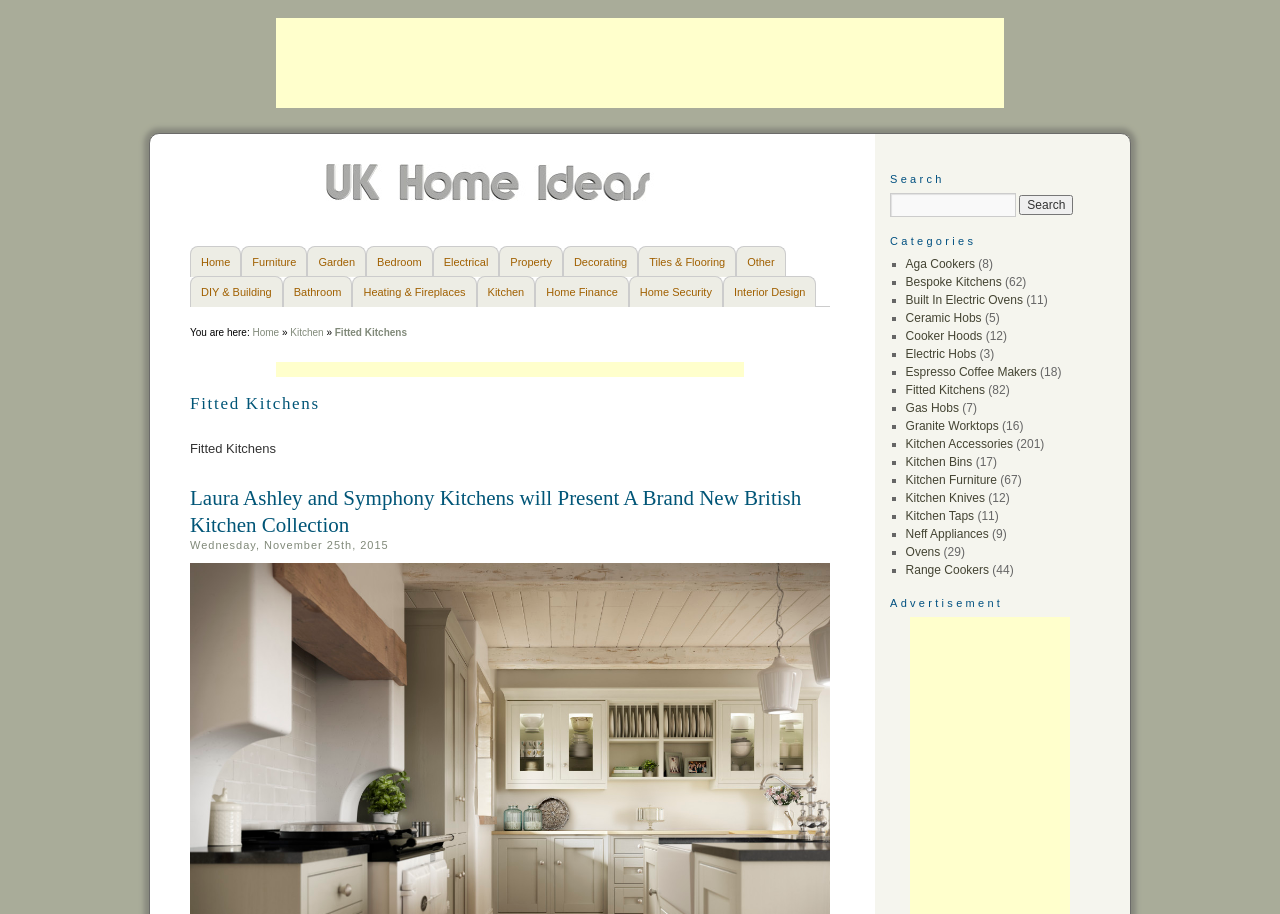Identify the bounding box coordinates for the UI element described by the following text: "Built In Electric Ovens". Provide the coordinates as four float numbers between 0 and 1, in the format [left, top, right, bottom].

[0.707, 0.321, 0.799, 0.336]